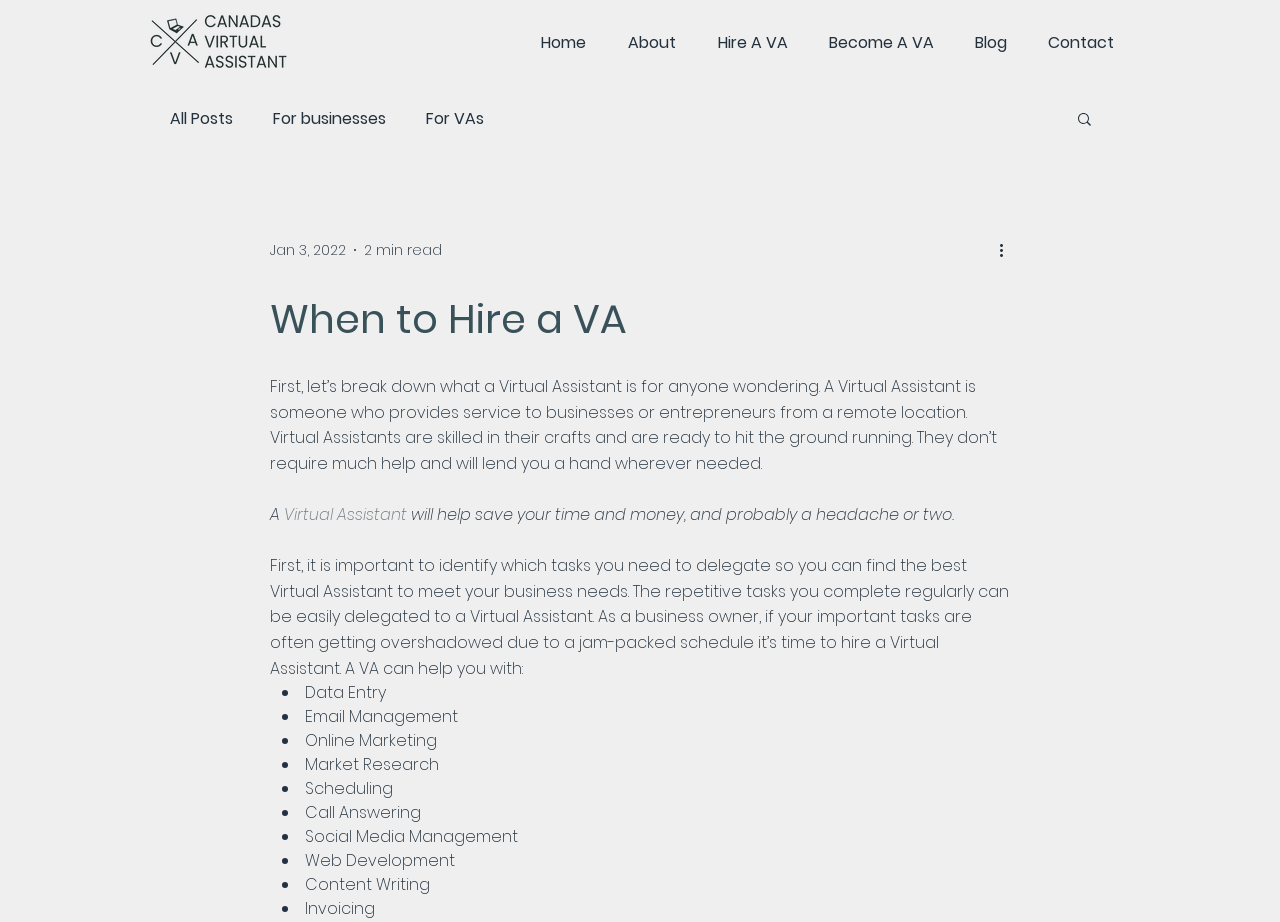Please determine and provide the text content of the webpage's heading.

When to Hire a VA